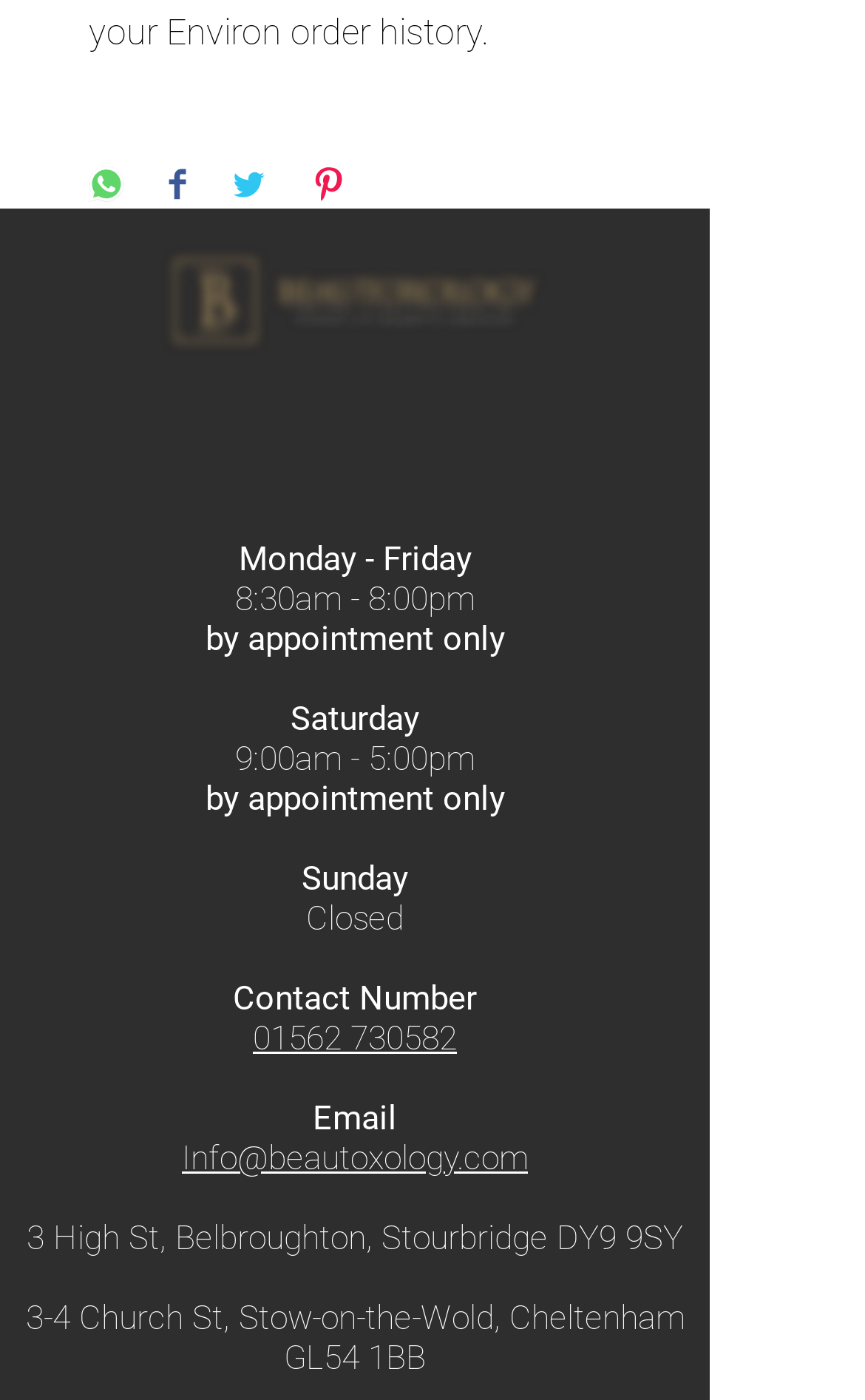Can you look at the image and give a comprehensive answer to the question:
What is the contact email address?

I found the contact email address by looking at the 'Email' section, which contains a link to 'Info@beautoxology.com'.